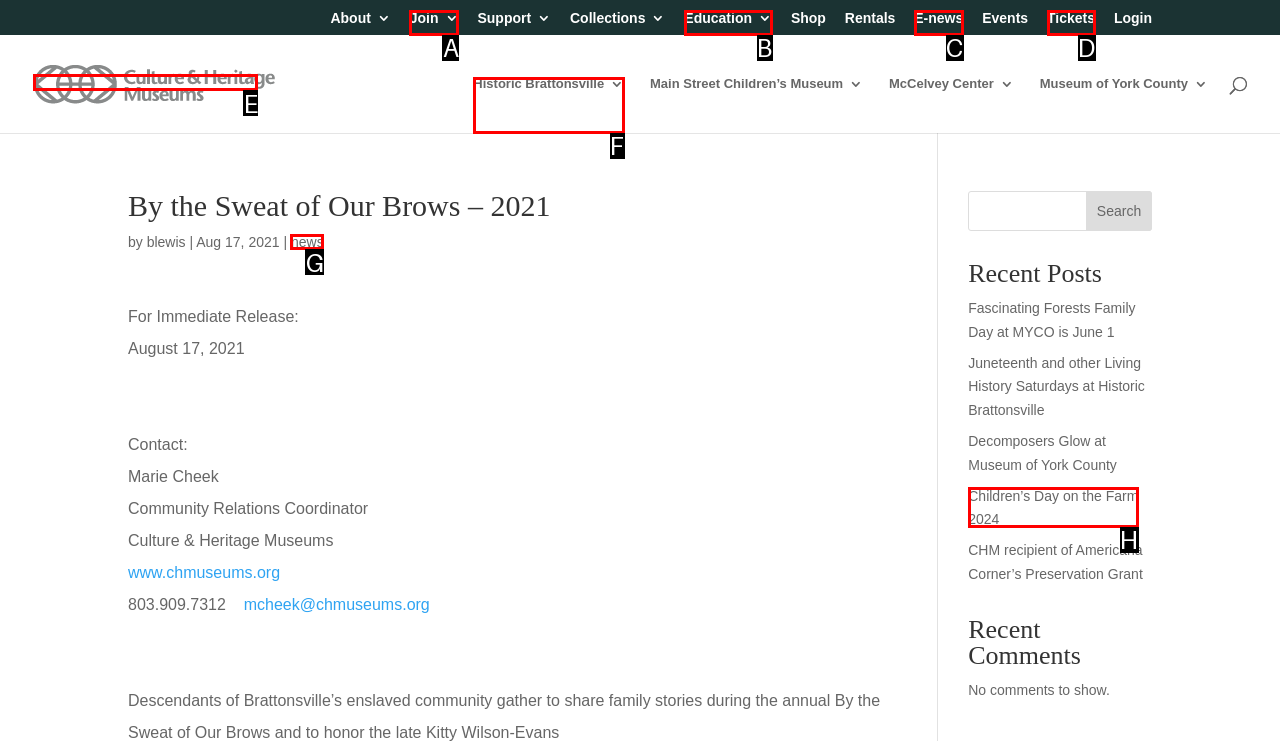Figure out which option to click to perform the following task: Read about 'Structural Damage'
Provide the letter of the correct option in your response.

None